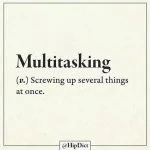What is the style of the image's presentation?
Using the visual information from the image, give a one-word or short-phrase answer.

Minimalist